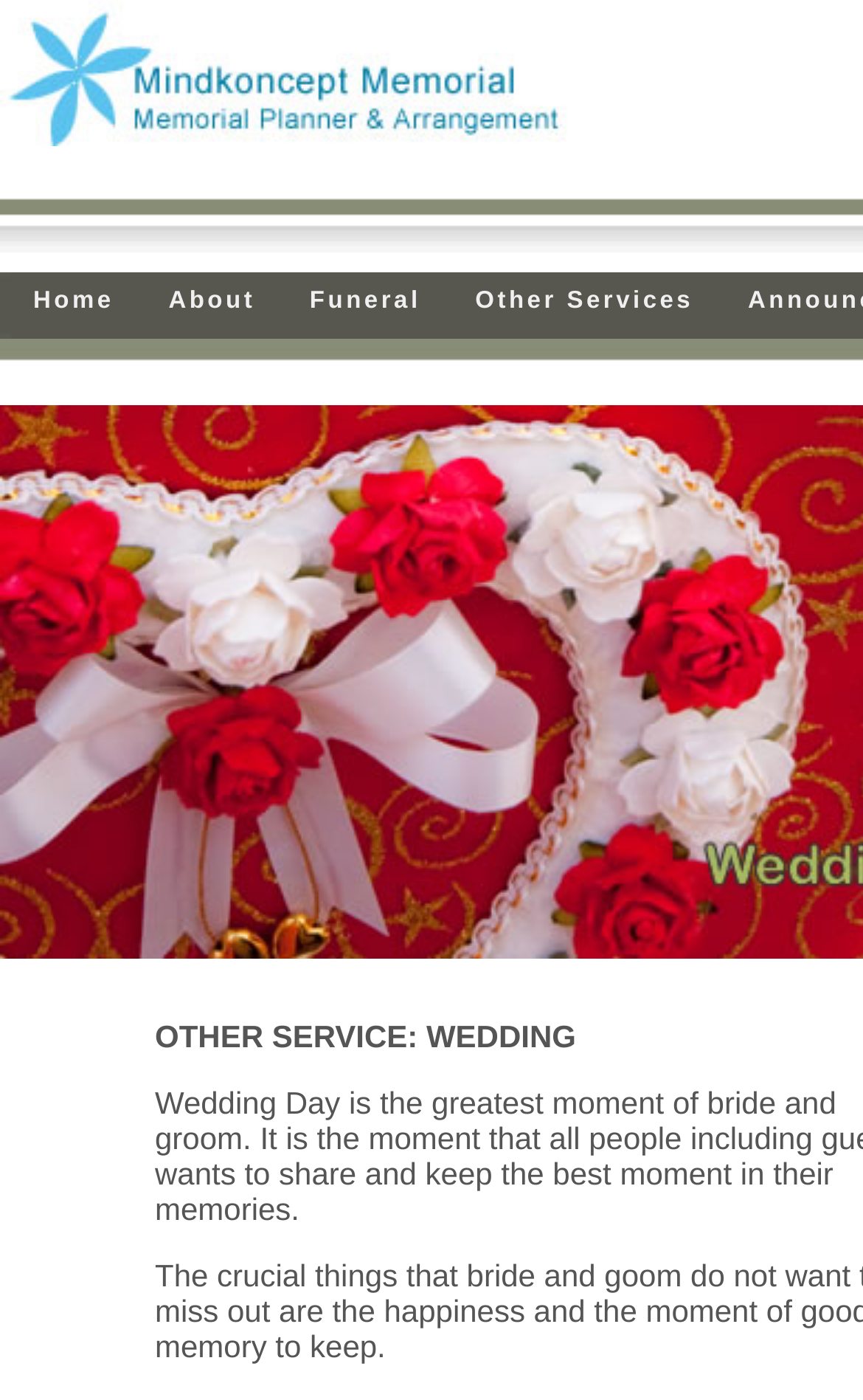What is the title of the 'OTHER SERVICE' section?
From the screenshot, supply a one-word or short-phrase answer.

WEDDING